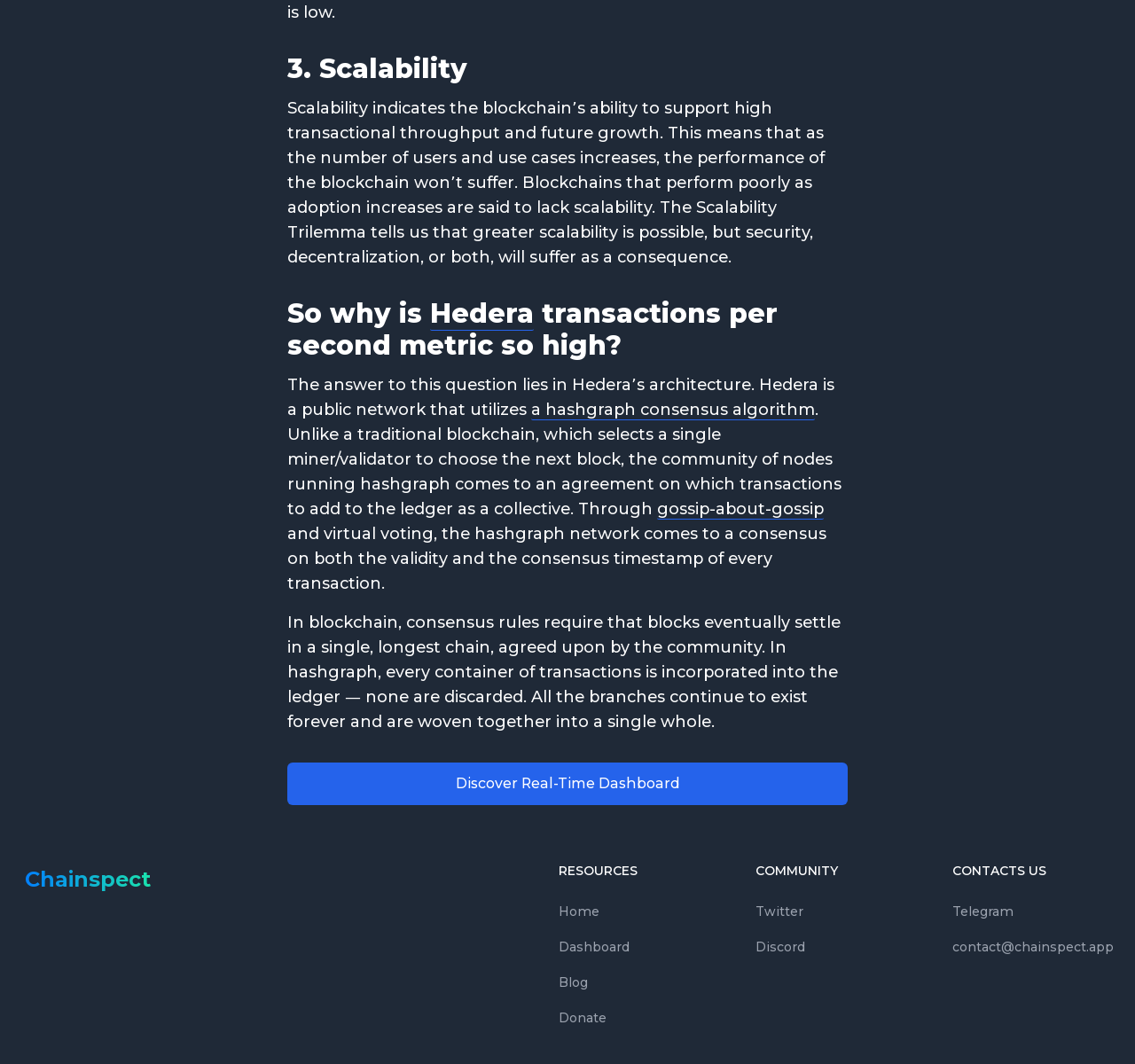Determine the bounding box coordinates of the clickable area required to perform the following instruction: "Click on the 'Hedera' link". The coordinates should be represented as four float numbers between 0 and 1: [left, top, right, bottom].

[0.379, 0.279, 0.47, 0.311]